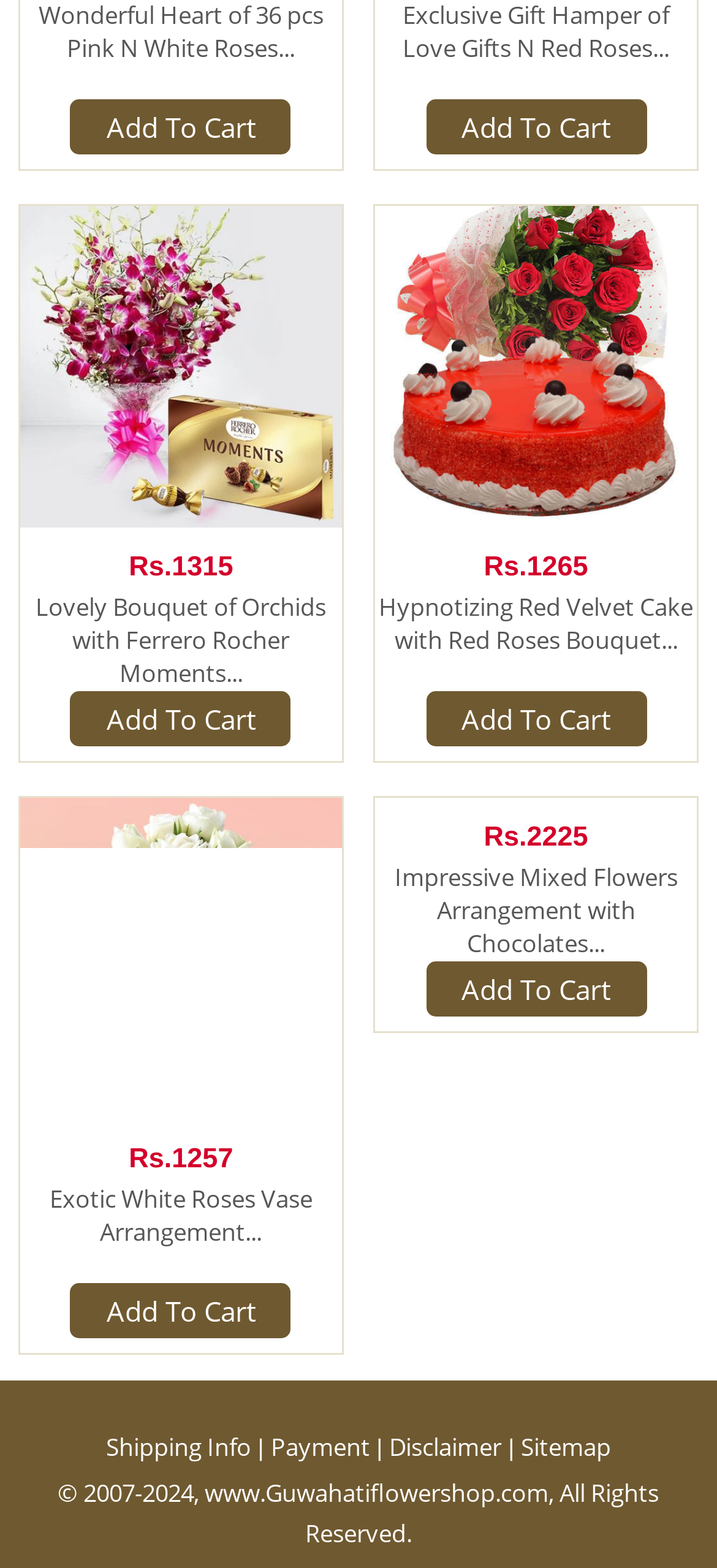Provide the bounding box coordinates of the area you need to click to execute the following instruction: "Visit the website's sitemap".

[0.727, 0.912, 0.852, 0.934]